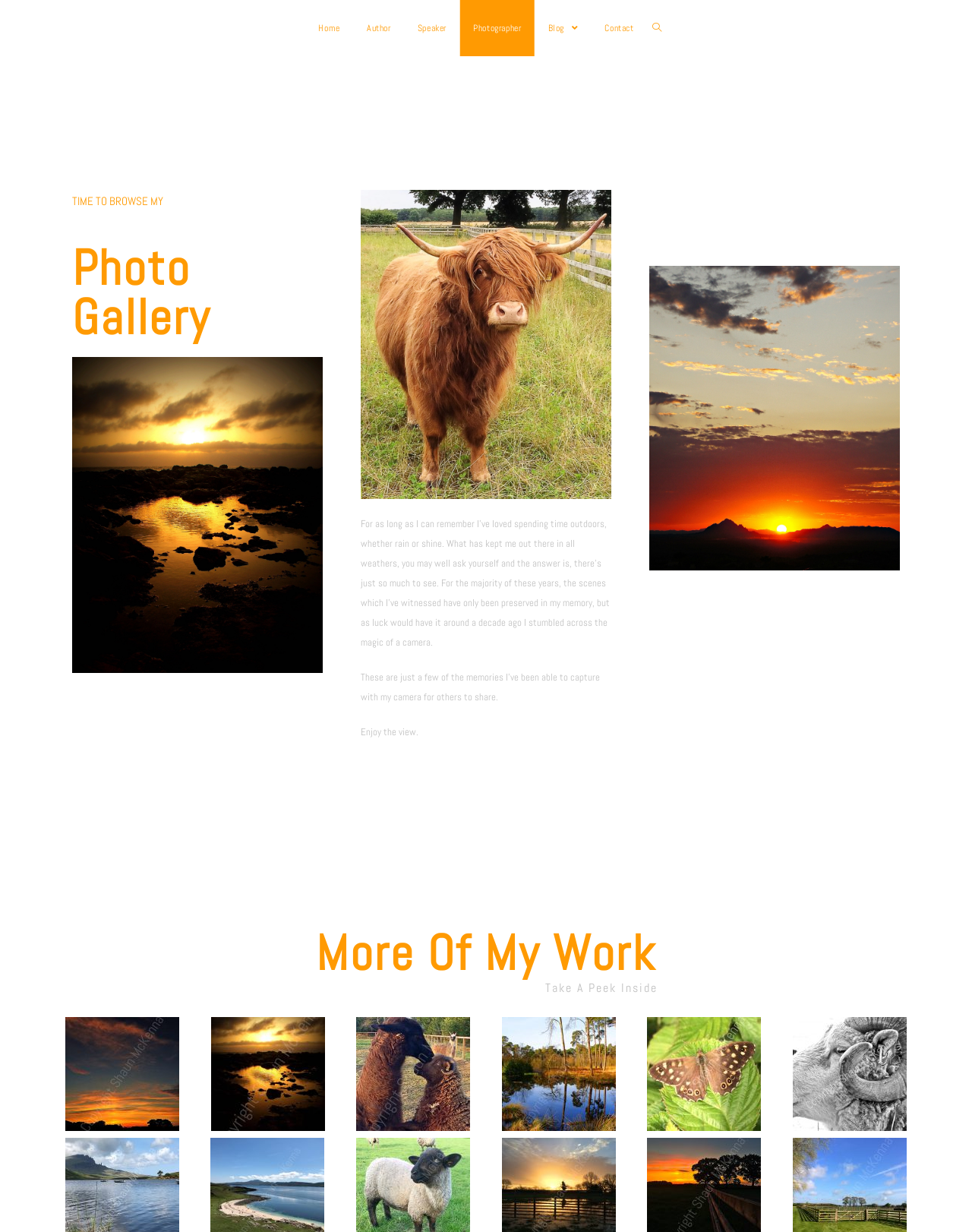Give a succinct answer to this question in a single word or phrase: 
What is the photographer's favorite activity?

Spending time outdoors